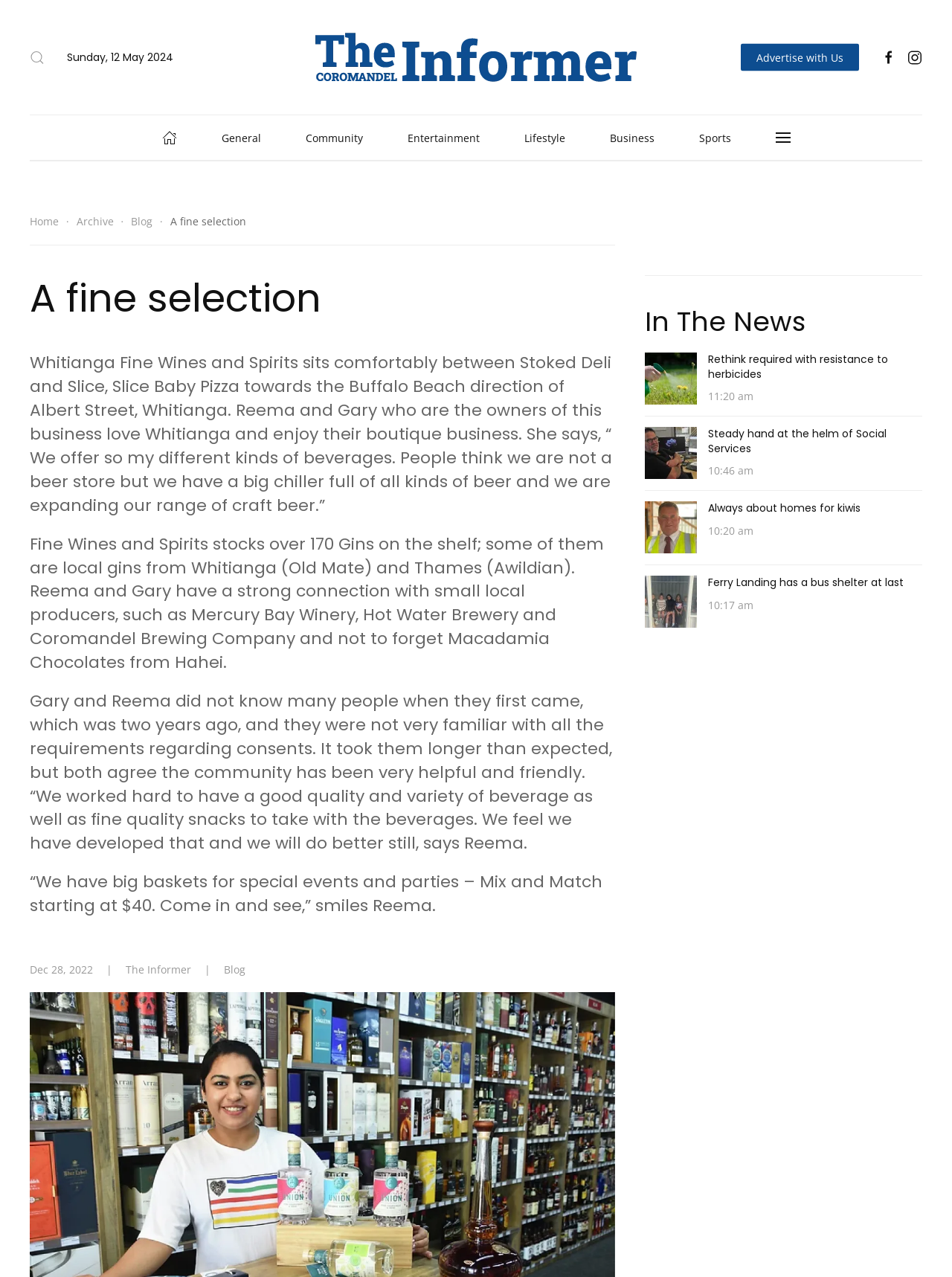Using the element description: "Advertise with Us", determine the bounding box coordinates. The coordinates should be in the format [left, top, right, bottom], with values between 0 and 1.

[0.778, 0.034, 0.902, 0.056]